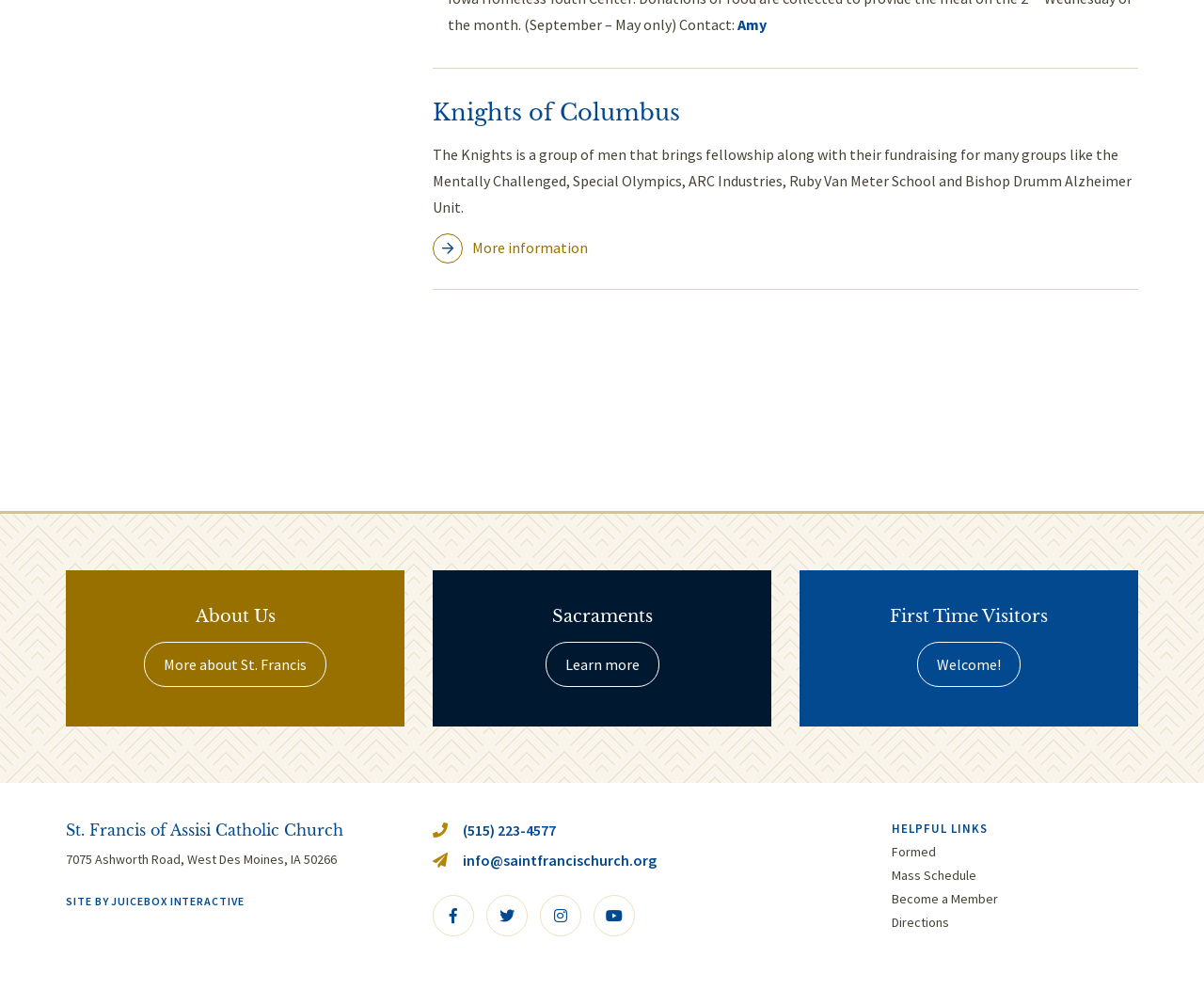What is the phone number of the church?
Provide a thorough and detailed answer to the question.

I found the answer by looking at the link element with the text ' (515) 223-4577' located at the bottom of the page, which is likely to be the phone number of the church.